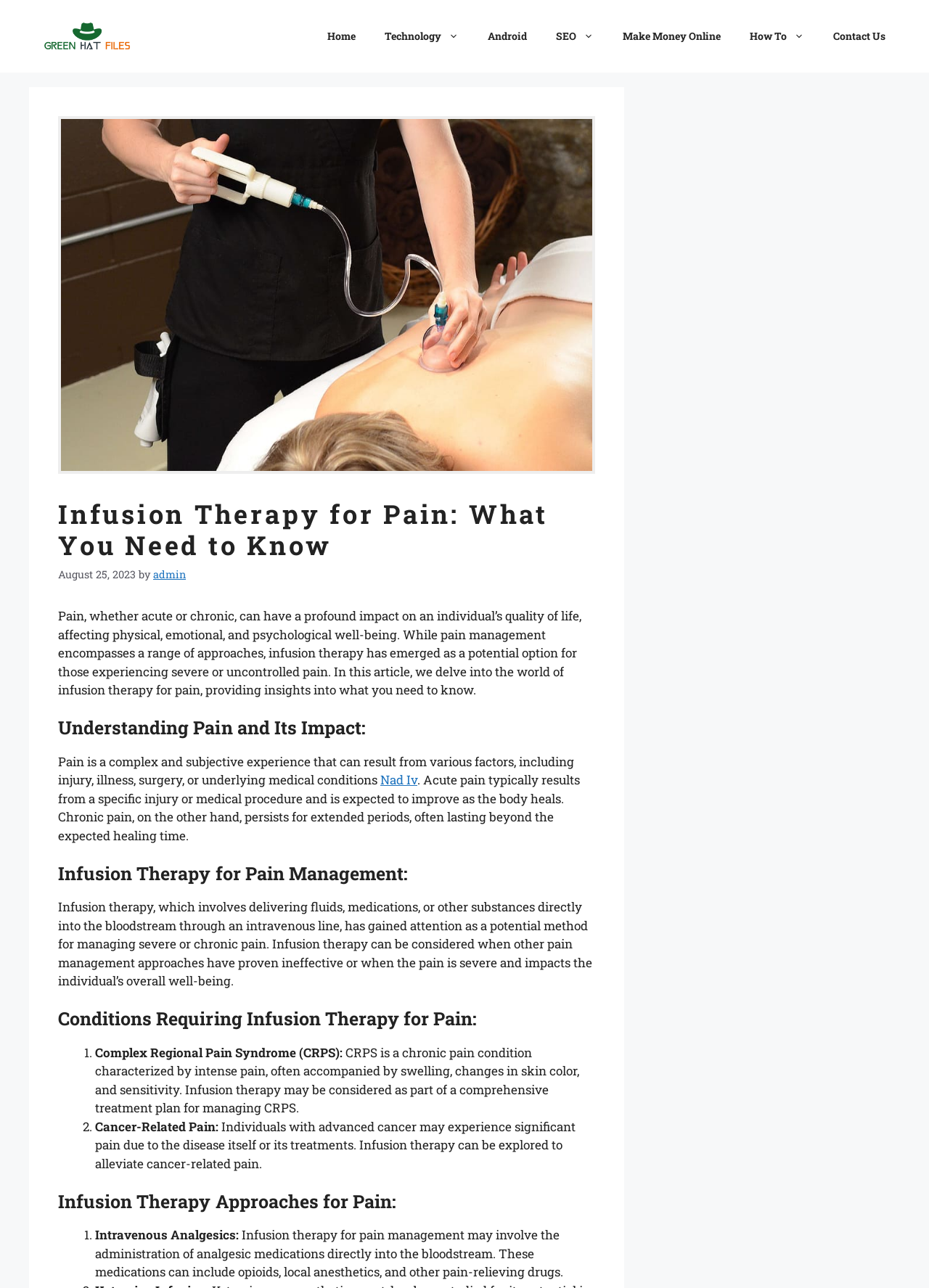Find the headline of the webpage and generate its text content.

Infusion Therapy for Pain: What You Need to Know